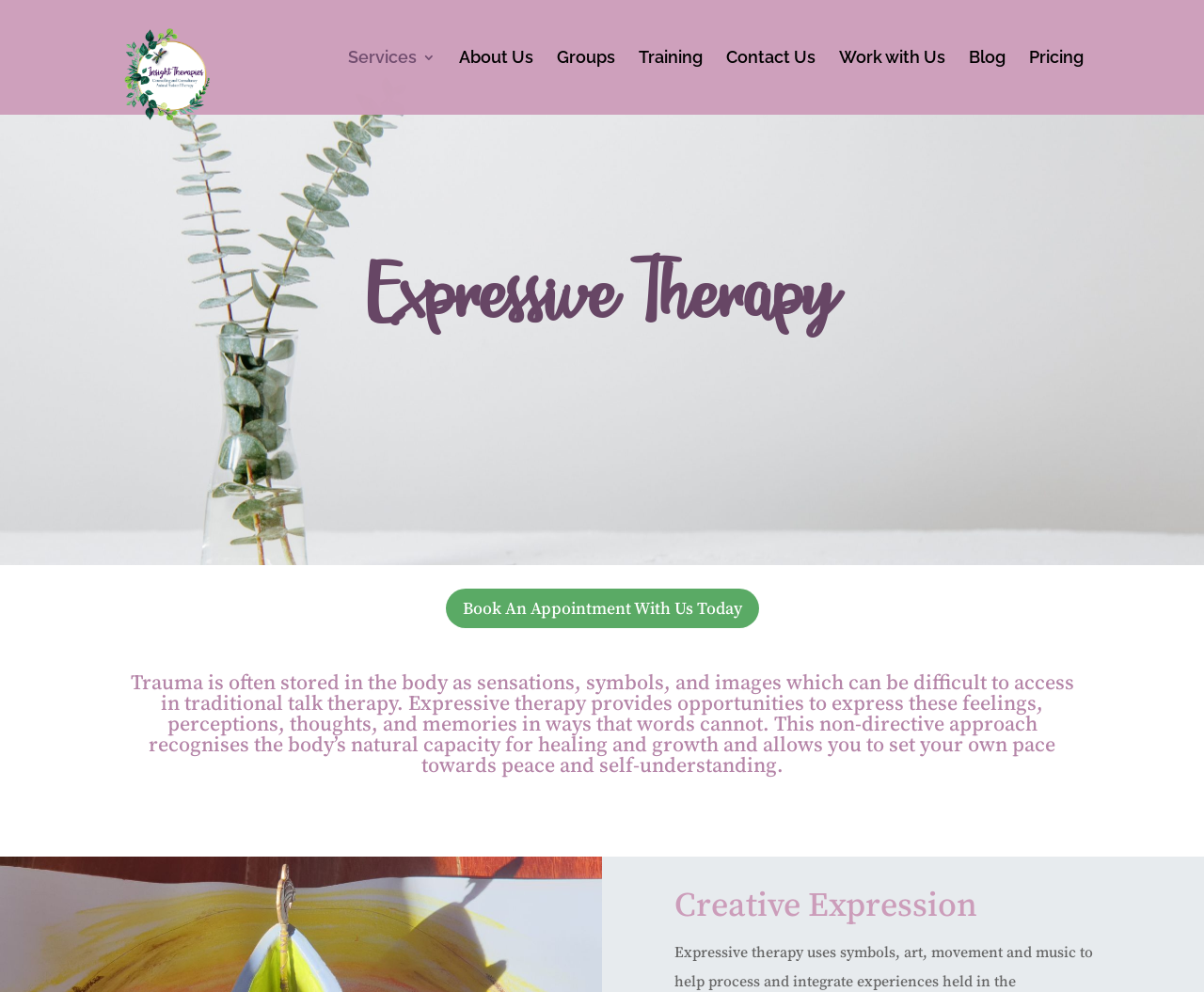Please find the bounding box coordinates of the section that needs to be clicked to achieve this instruction: "Go to the 'About Us' page".

[0.381, 0.051, 0.443, 0.116]